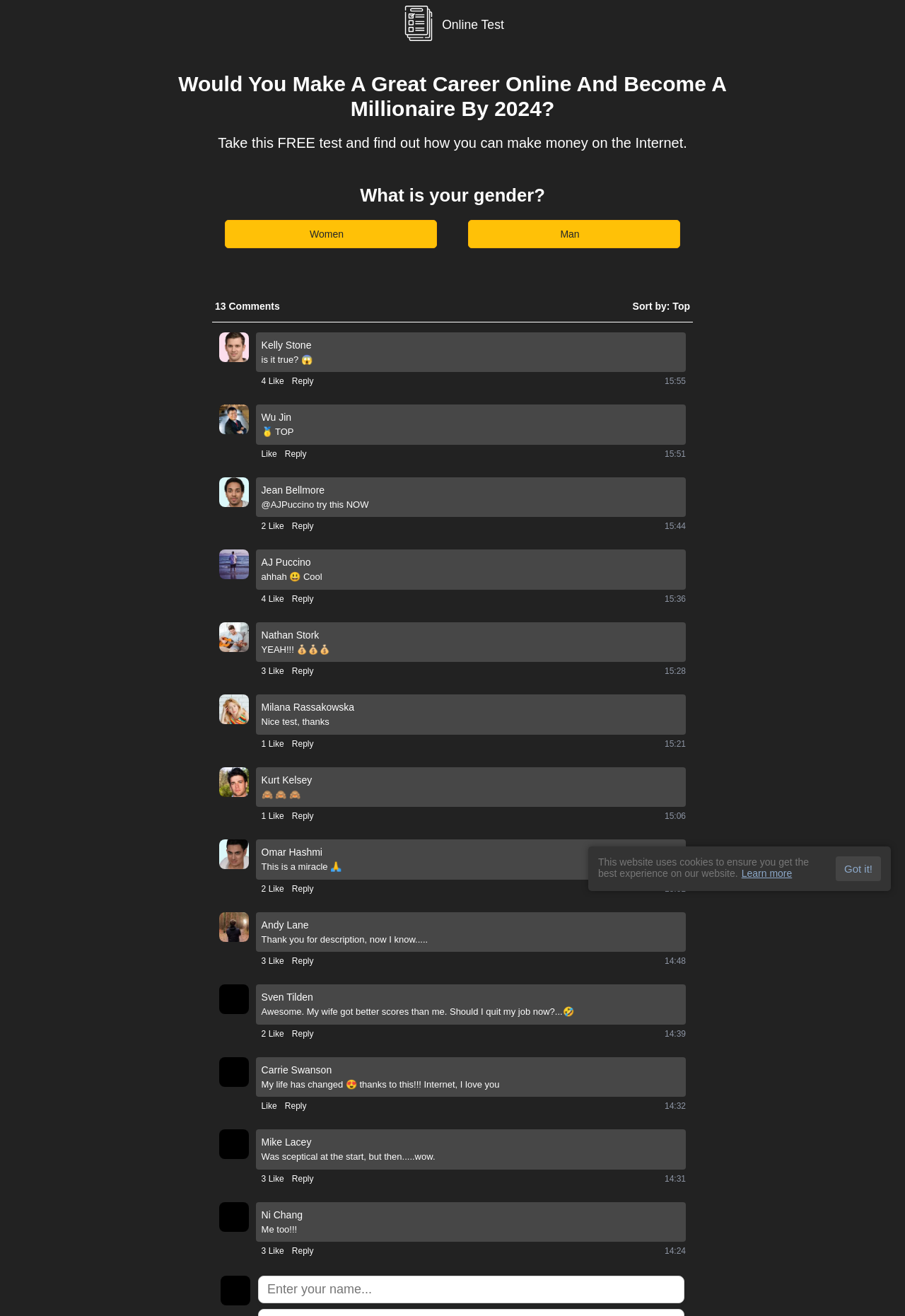What is the purpose of the 'Reply' button?
Based on the image, answer the question with a single word or brief phrase.

To respond to a comment